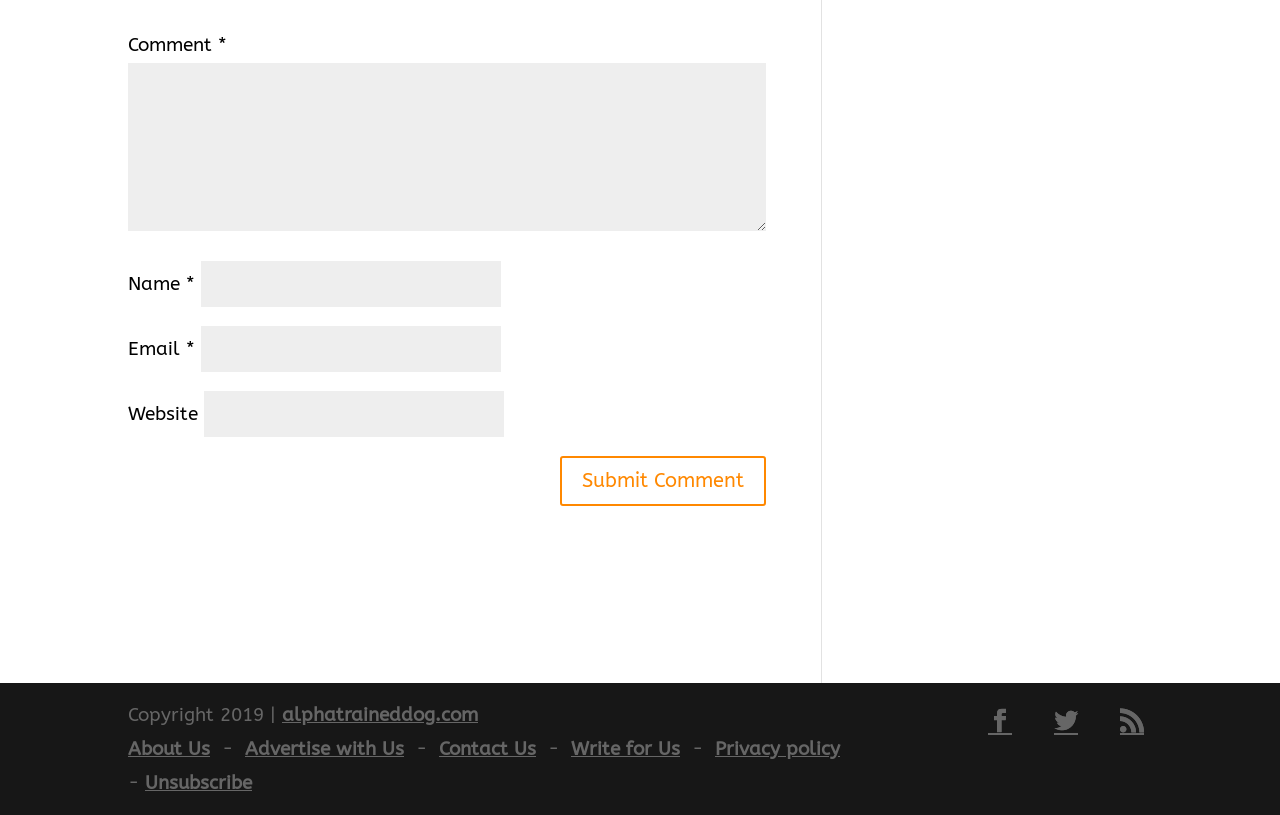Find the bounding box coordinates of the clickable area required to complete the following action: "Log in to your account".

None